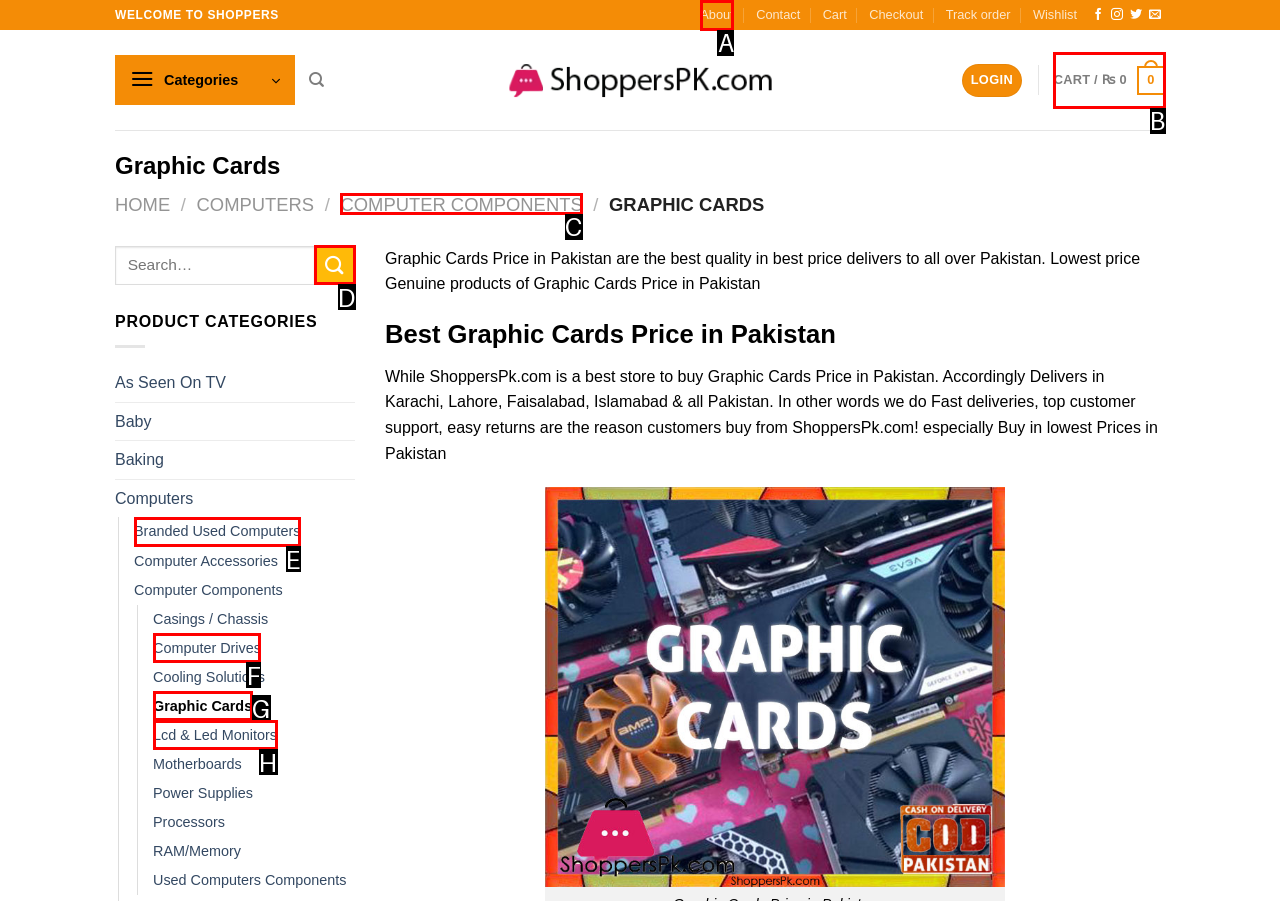Indicate which lettered UI element to click to fulfill the following task: View computer components
Provide the letter of the correct option.

C